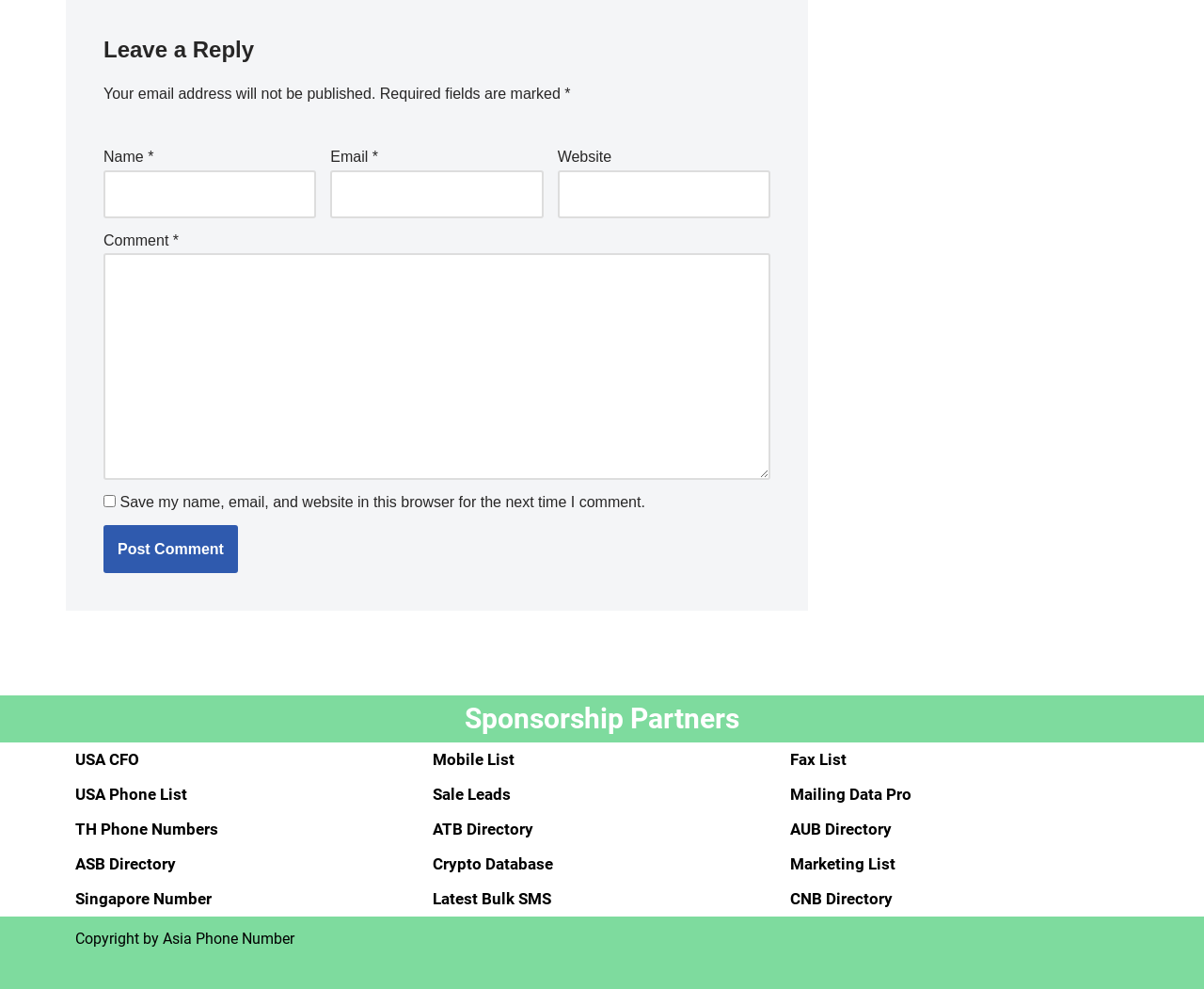Please specify the bounding box coordinates of the element that should be clicked to execute the given instruction: 'Read more about Application + Interview Prep'. Ensure the coordinates are four float numbers between 0 and 1, expressed as [left, top, right, bottom].

None